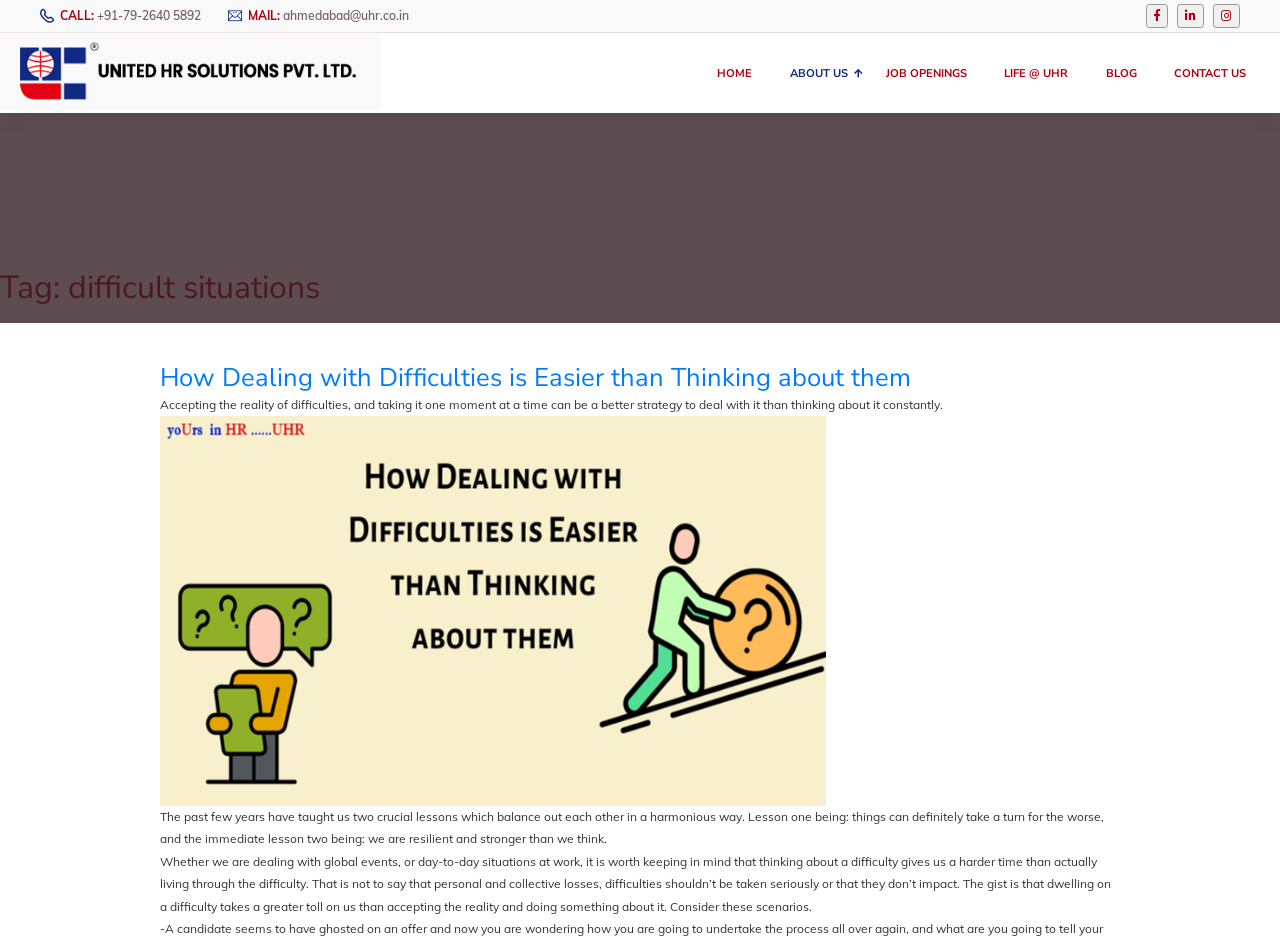What is the topic of the article?
Could you please answer the question thoroughly and with as much detail as possible?

I found a link with the text 'How Dealing with Difficulties is Easier than Thinking about them', which suggests that the article is about dealing with difficulties.